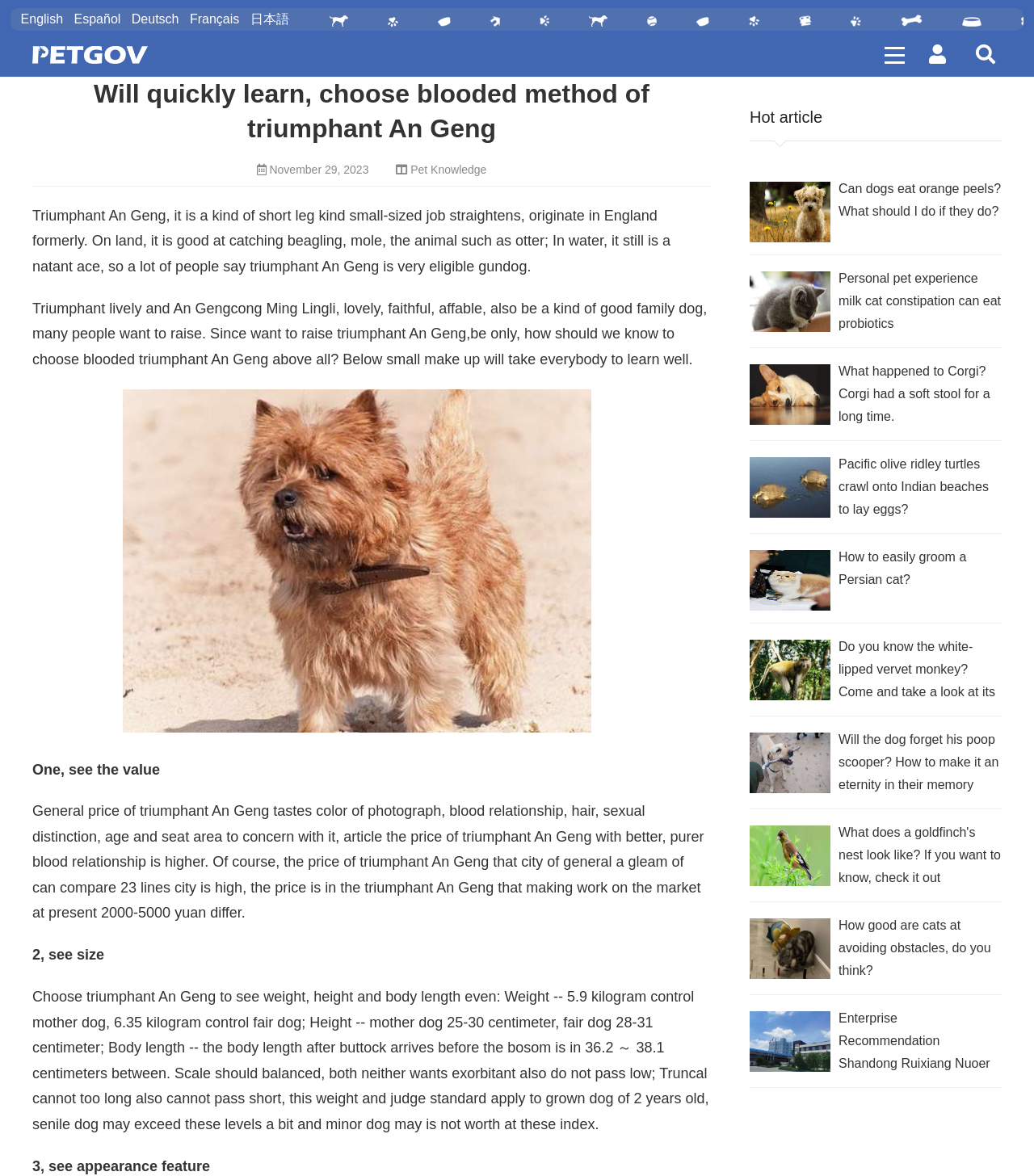With reference to the screenshot, provide a detailed response to the question below:
What is the purpose of the article?

The article aims to educate readers on how to choose a blooded Triumphant An Geng, providing information on the breed's characteristics, price range, and ideal weight, among other factors.